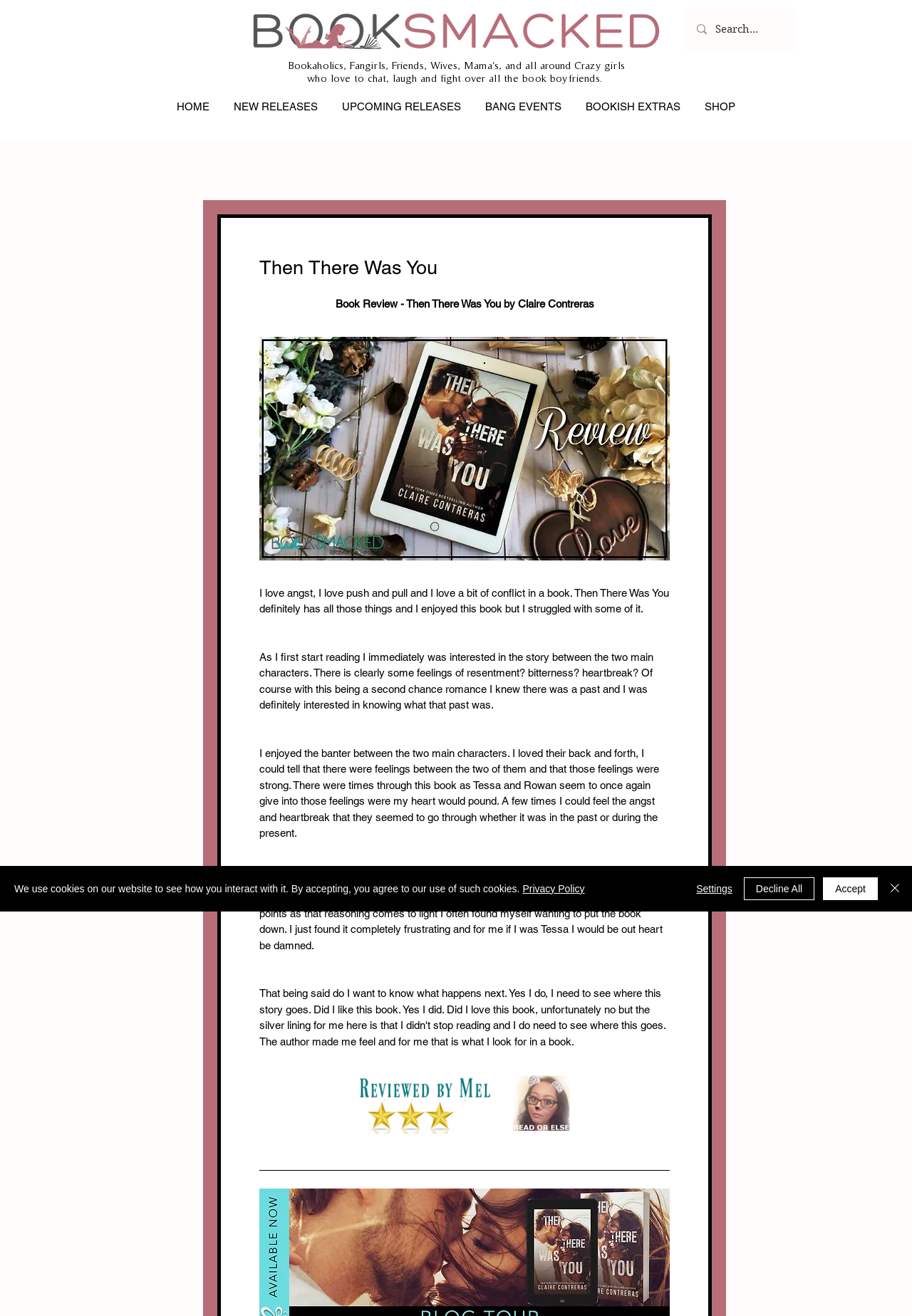Please provide a brief answer to the question using only one word or phrase: 
Who is the author of the book?

Claire Contreras